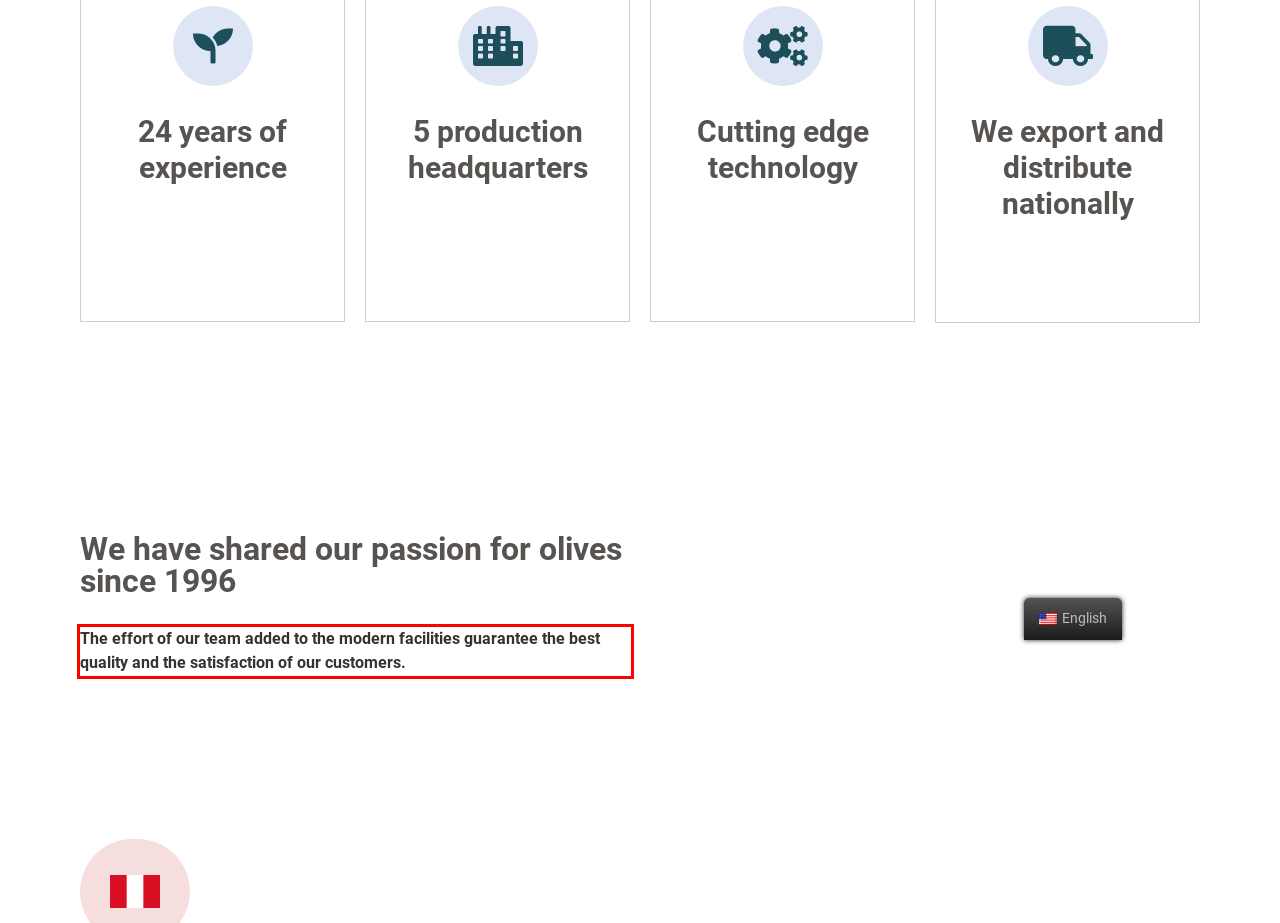Given a screenshot of a webpage with a red bounding box, extract the text content from the UI element inside the red bounding box.

The effort of our team added to the modern facilities guarantee the best quality and the satisfaction of our customers.